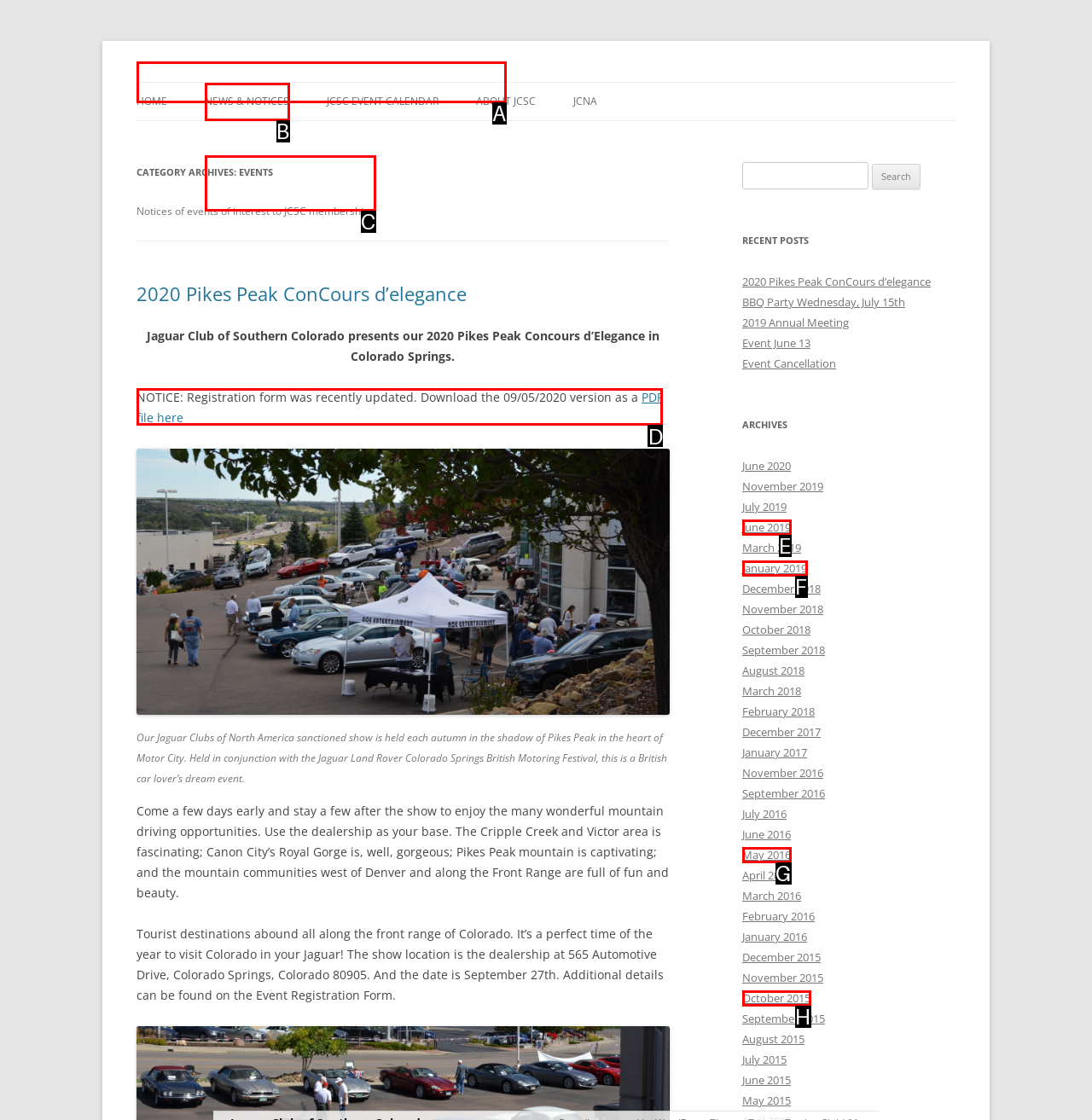For the task: Register for 2020 Pikes Peak ConCours d’elegance, tell me the letter of the option you should click. Answer with the letter alone.

D